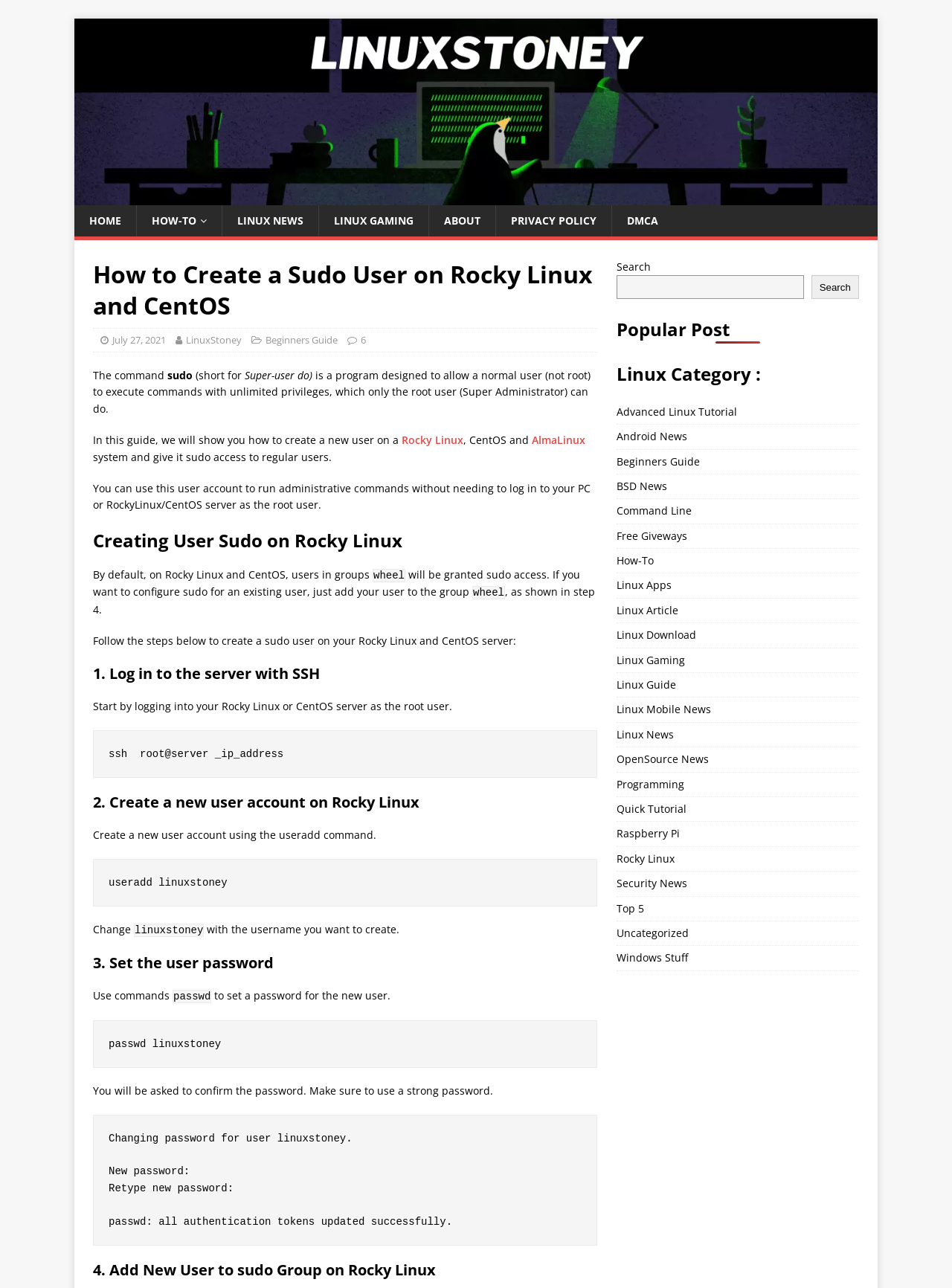What is the name of the website providing this guide?
Refer to the image and respond with a one-word or short-phrase answer.

LinuxStoney